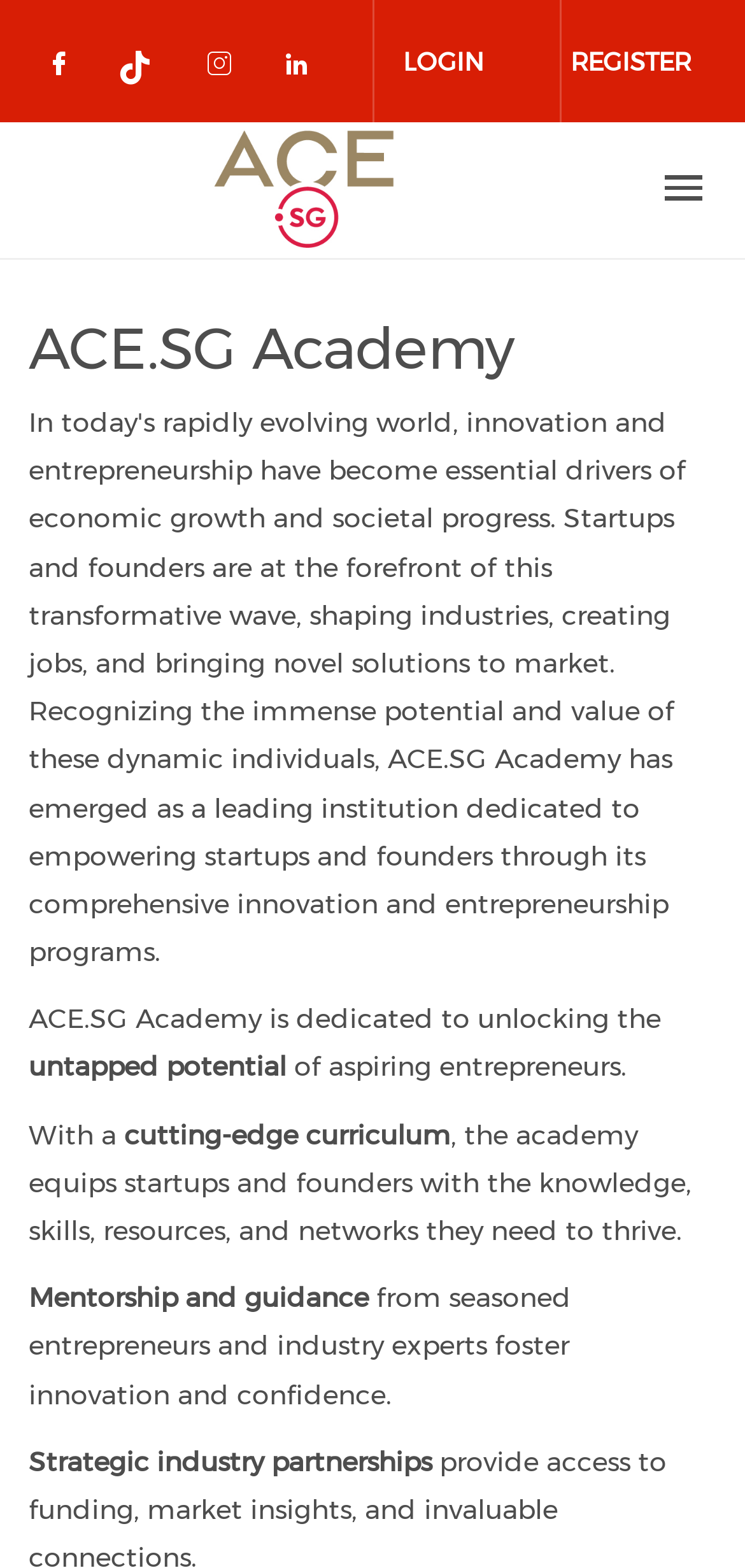What is the icon above the '3' link?
Using the information from the image, give a concise answer in one word or a short phrase.

